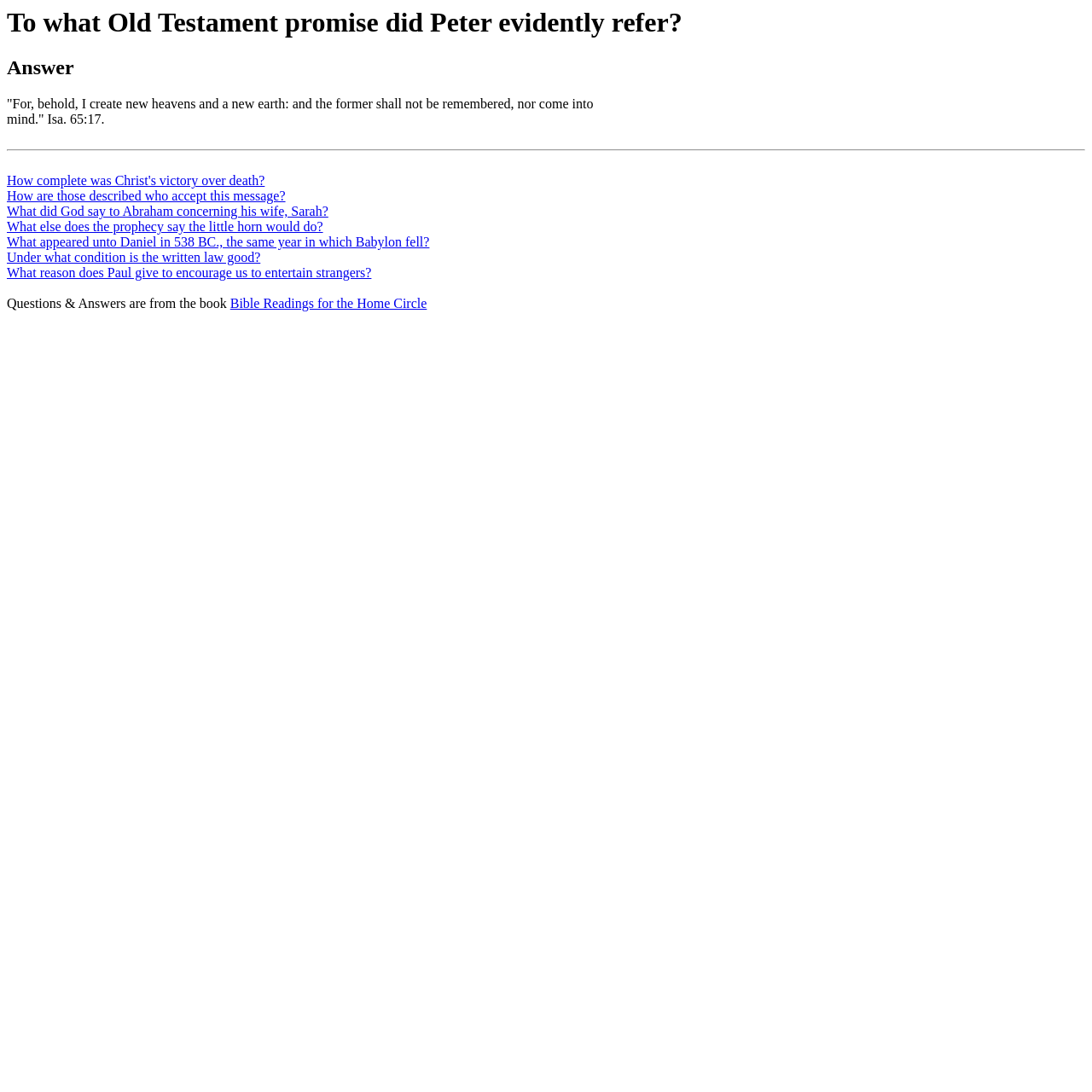What is the purpose of the separator element on this webpage?
Please interpret the details in the image and answer the question thoroughly.

The webpage includes a horizontal separator element, which is used to visually separate the different sections of the webpage, including the quote from Isaiah and the links to other questions.